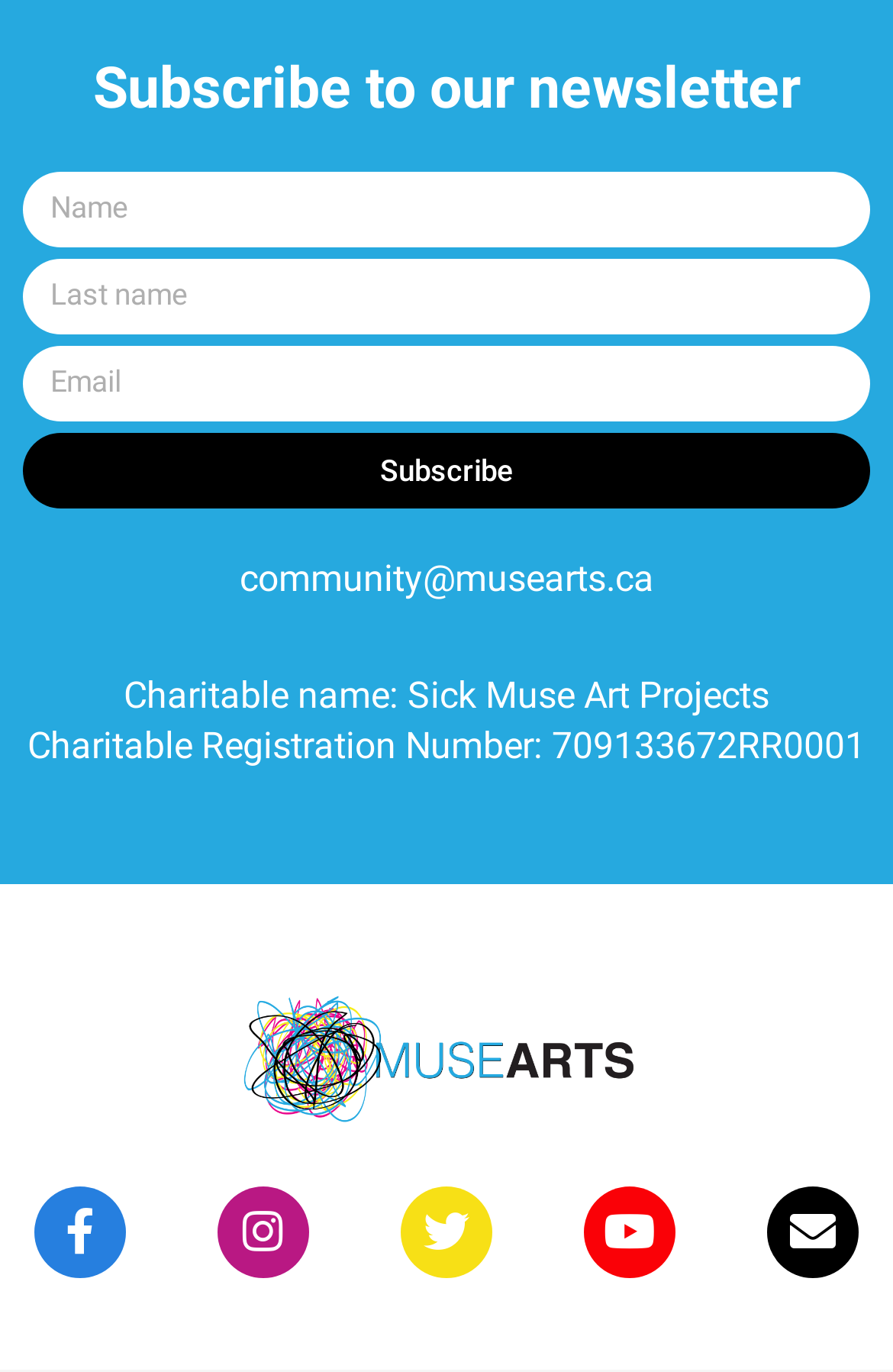Pinpoint the bounding box coordinates of the clickable area needed to execute the instruction: "Enter your name". The coordinates should be specified as four float numbers between 0 and 1, i.e., [left, top, right, bottom].

[0.026, 0.125, 0.974, 0.18]